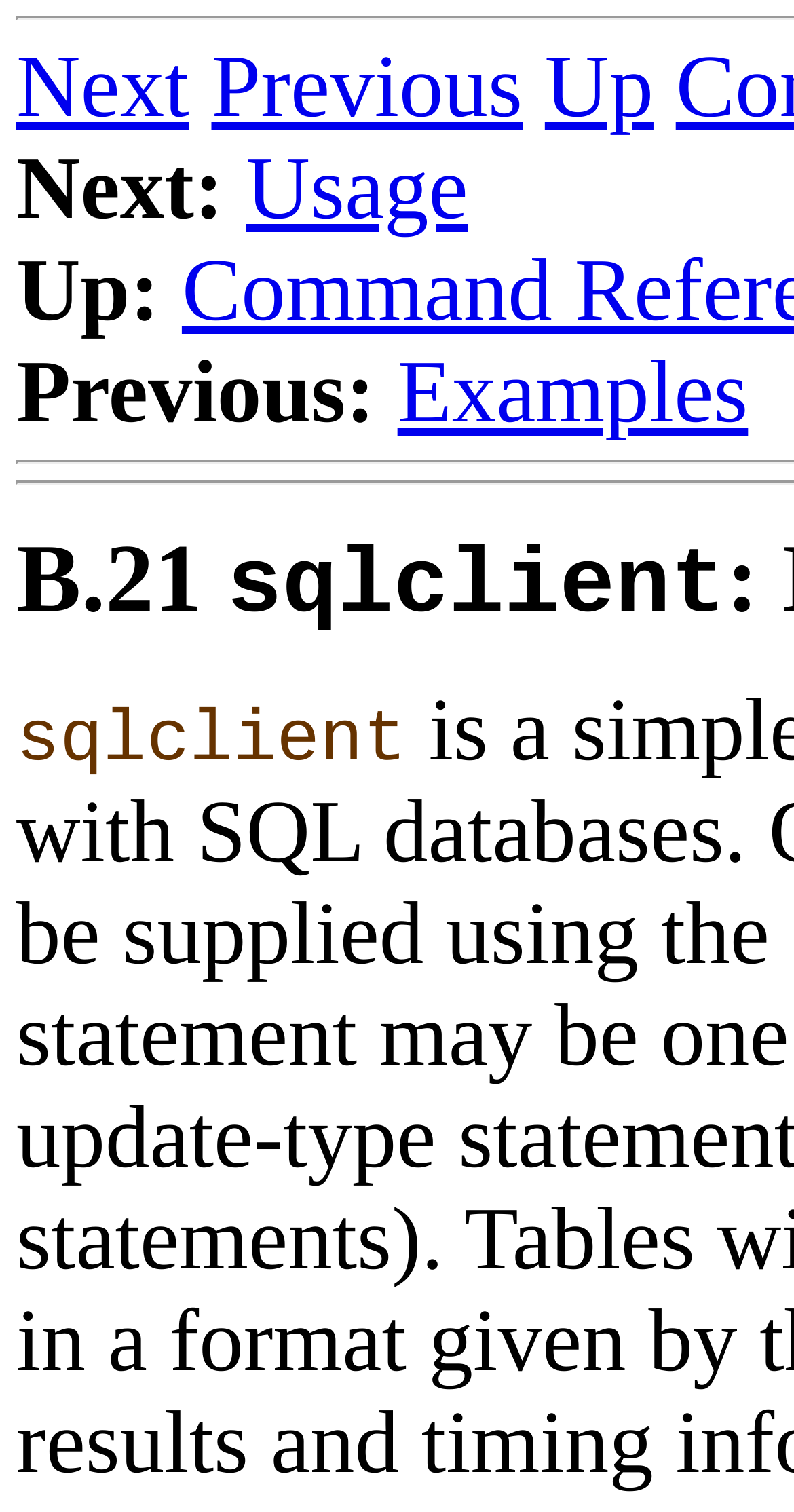Offer a meticulous caption that includes all visible features of the webpage.

The webpage is about the sqlclient, which executes SQL statements. At the top, there are three navigation links: "Next", "Previous", and "Up", aligned horizontally and relatively close to each other. Below these links, there are three sections of text and links. The first section has the label "Next:" followed by a link to "Usage". The second section has the label "Up:" and is positioned to the right of the first section. The third section has the label "Previous:" and is positioned below the first section, with a link to "Examples" to its right.